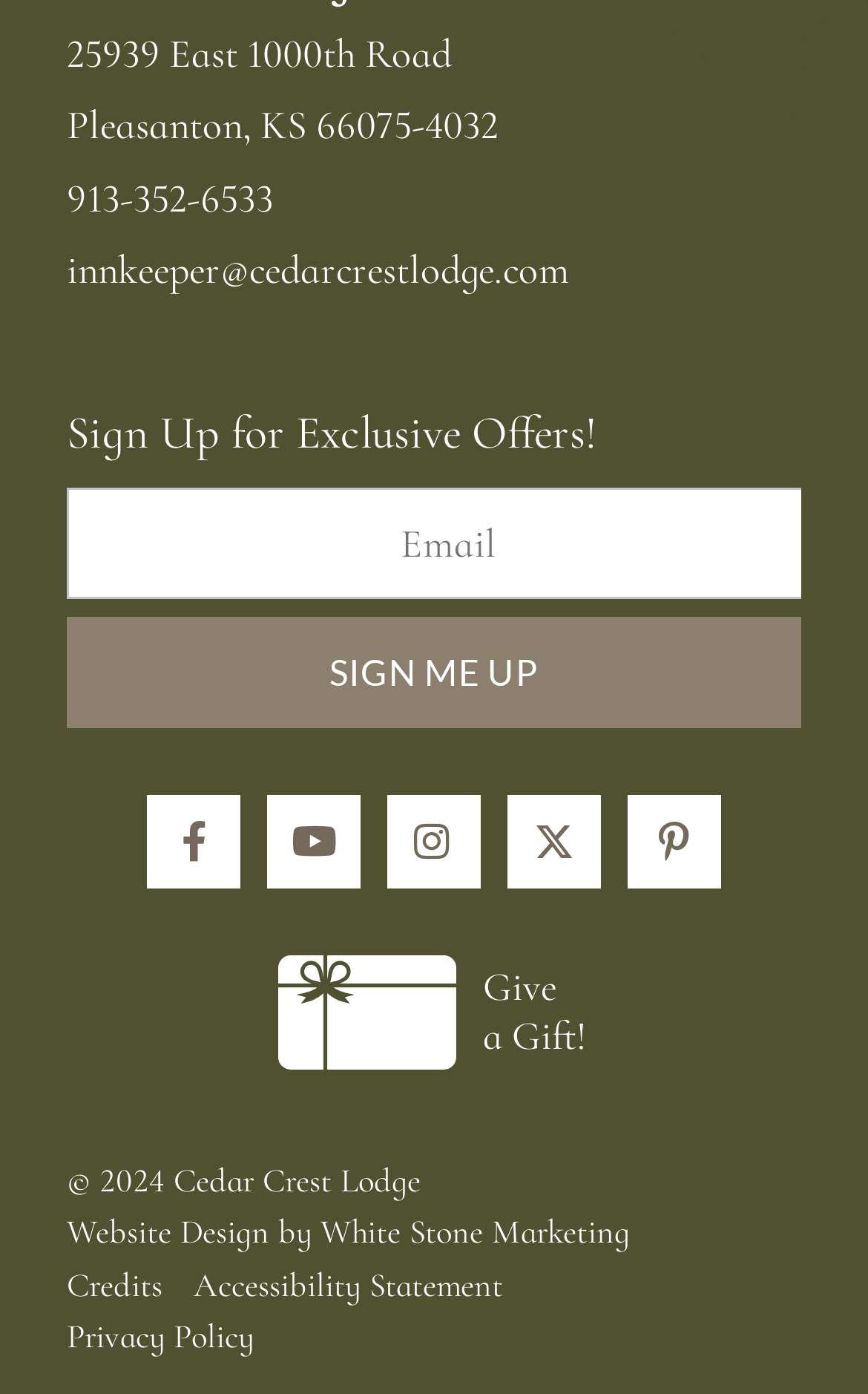Please specify the bounding box coordinates of the clickable region to carry out the following instruction: "View website credits". The coordinates should be four float numbers between 0 and 1, in the format [left, top, right, bottom].

[0.077, 0.907, 0.187, 0.935]